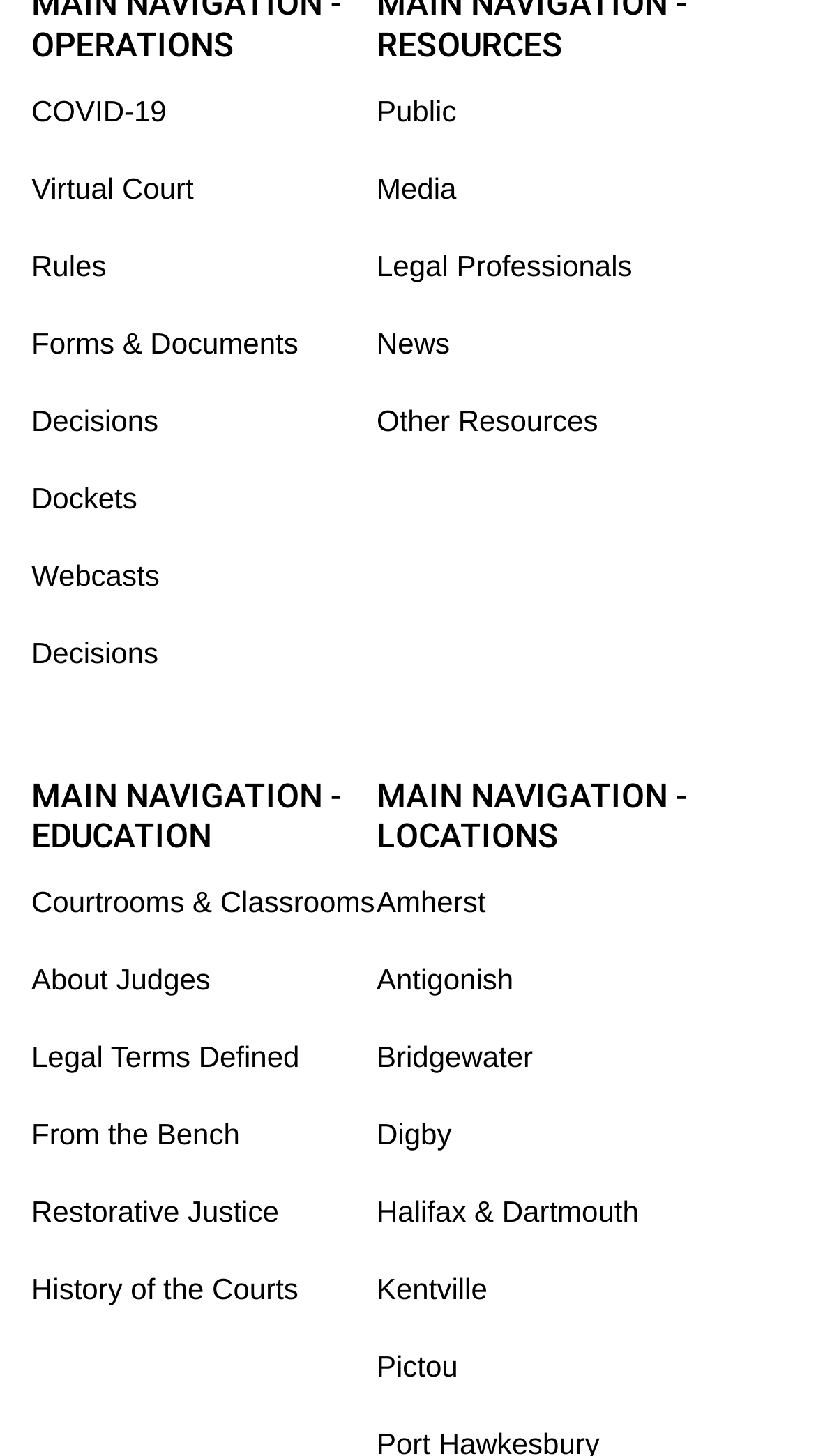Using the given element description, provide the bounding box coordinates (top-left x, top-left y, bottom-right x, bottom-right y) for the corresponding UI element in the screenshot: From the Bench

[0.038, 0.845, 0.462, 0.898]